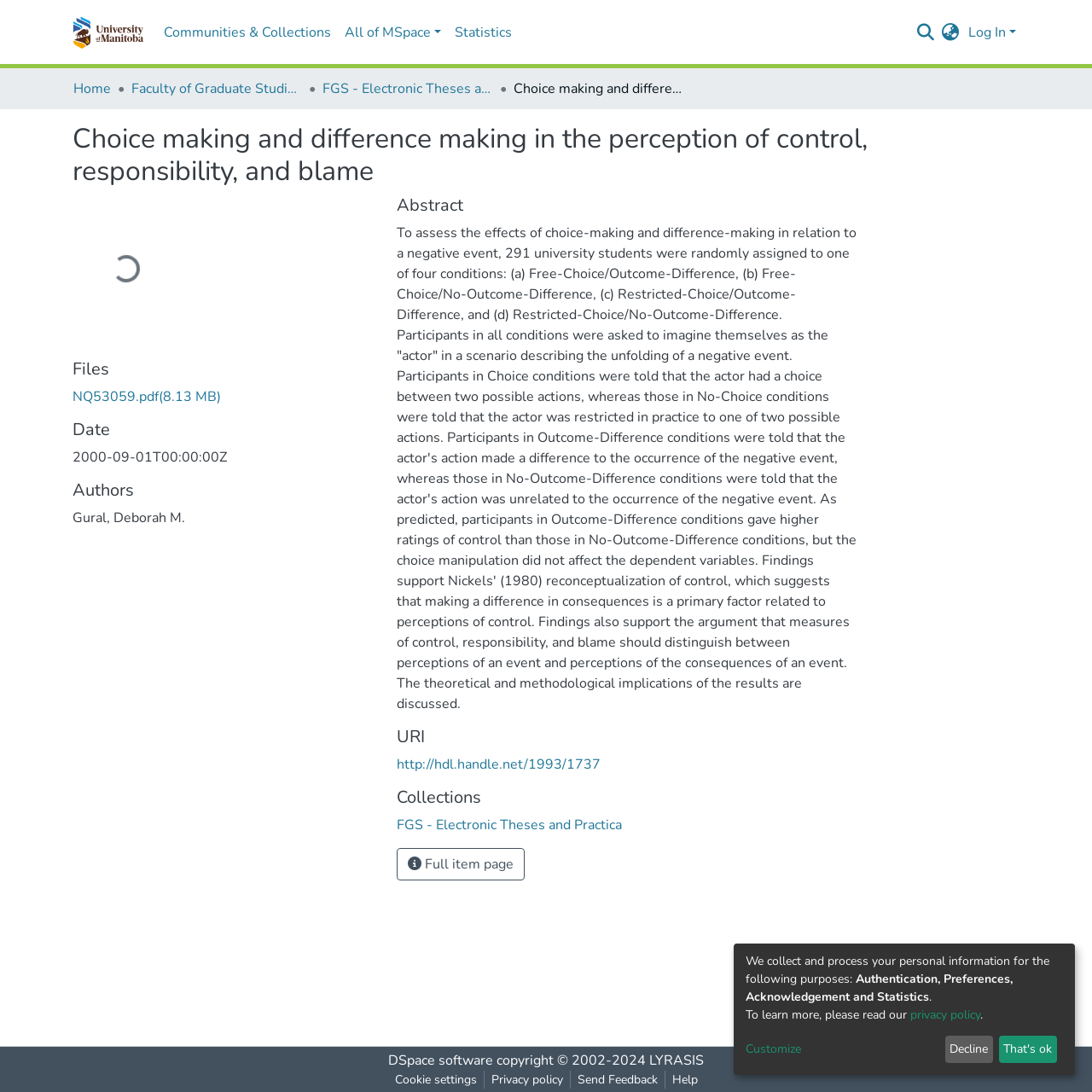Determine the bounding box coordinates of the section I need to click to execute the following instruction: "Download NQ53059.pdf". Provide the coordinates as four float numbers between 0 and 1, i.e., [left, top, right, bottom].

[0.066, 0.354, 0.202, 0.372]